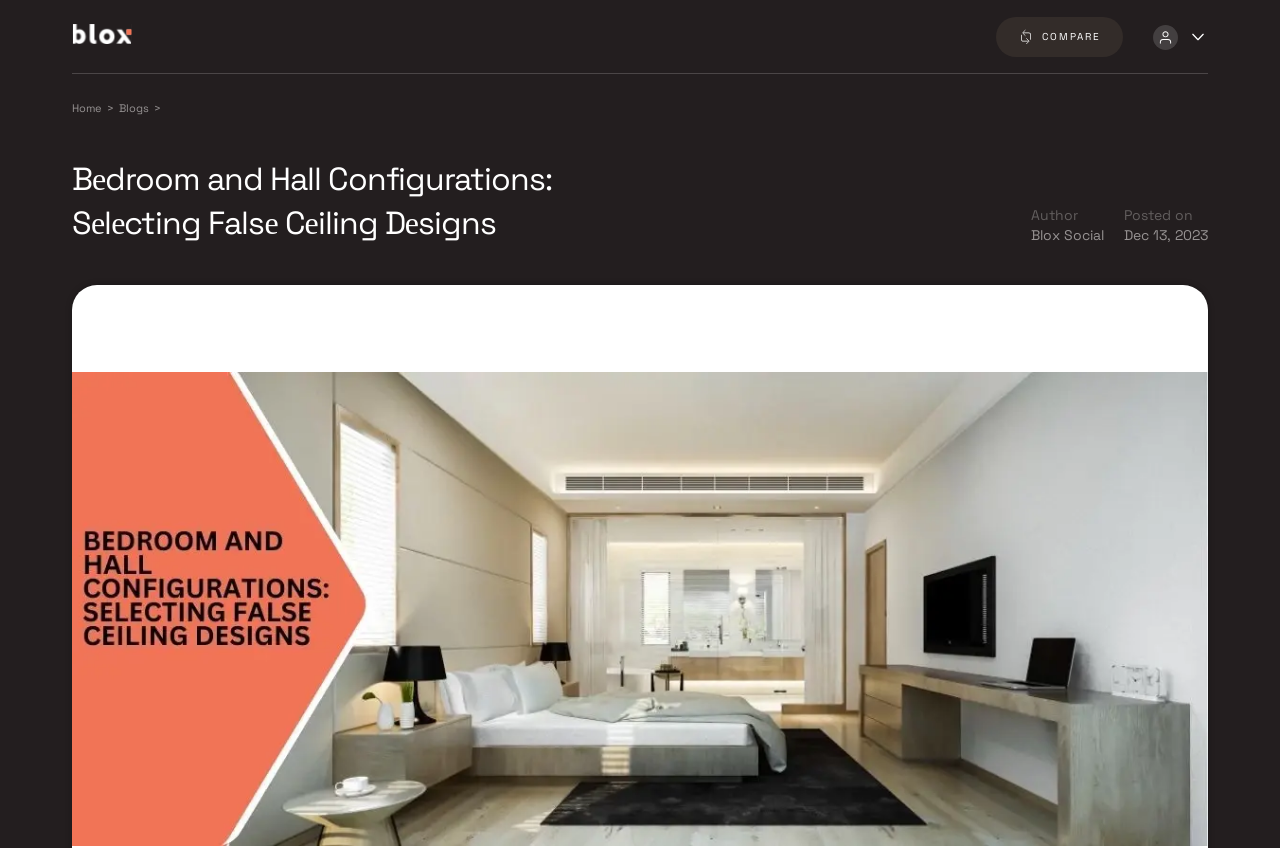When was the blog post published?
Use the screenshot to answer the question with a single word or phrase.

Dec 13, 2023